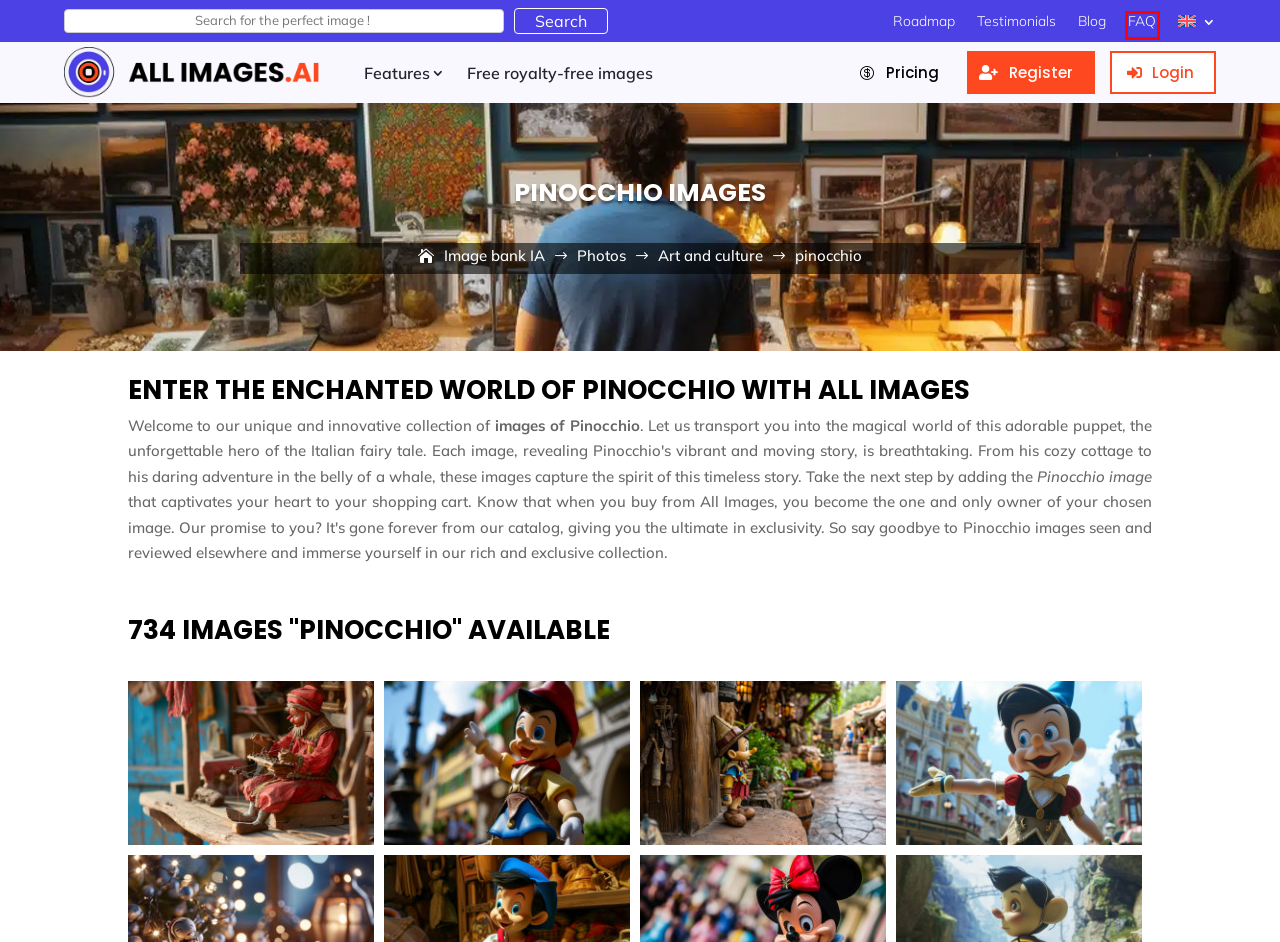Provided is a screenshot of a webpage with a red bounding box around an element. Select the most accurate webpage description for the page that appears after clicking the highlighted element. Here are the candidates:
A. A bank of original, high-quality AI-generated images
B. main.login.SEOTitle - All-Images.ai
C. FAQ about our AI image bank
D. Unique art and culture images | Awake your creativity and inspiration
E. News on AI and image generation with AI
F. main.subscriptionChoice.TitlePage - All-Images.ai
G. Free royalty-free images - All Images
H. Roadmap - All Images

C